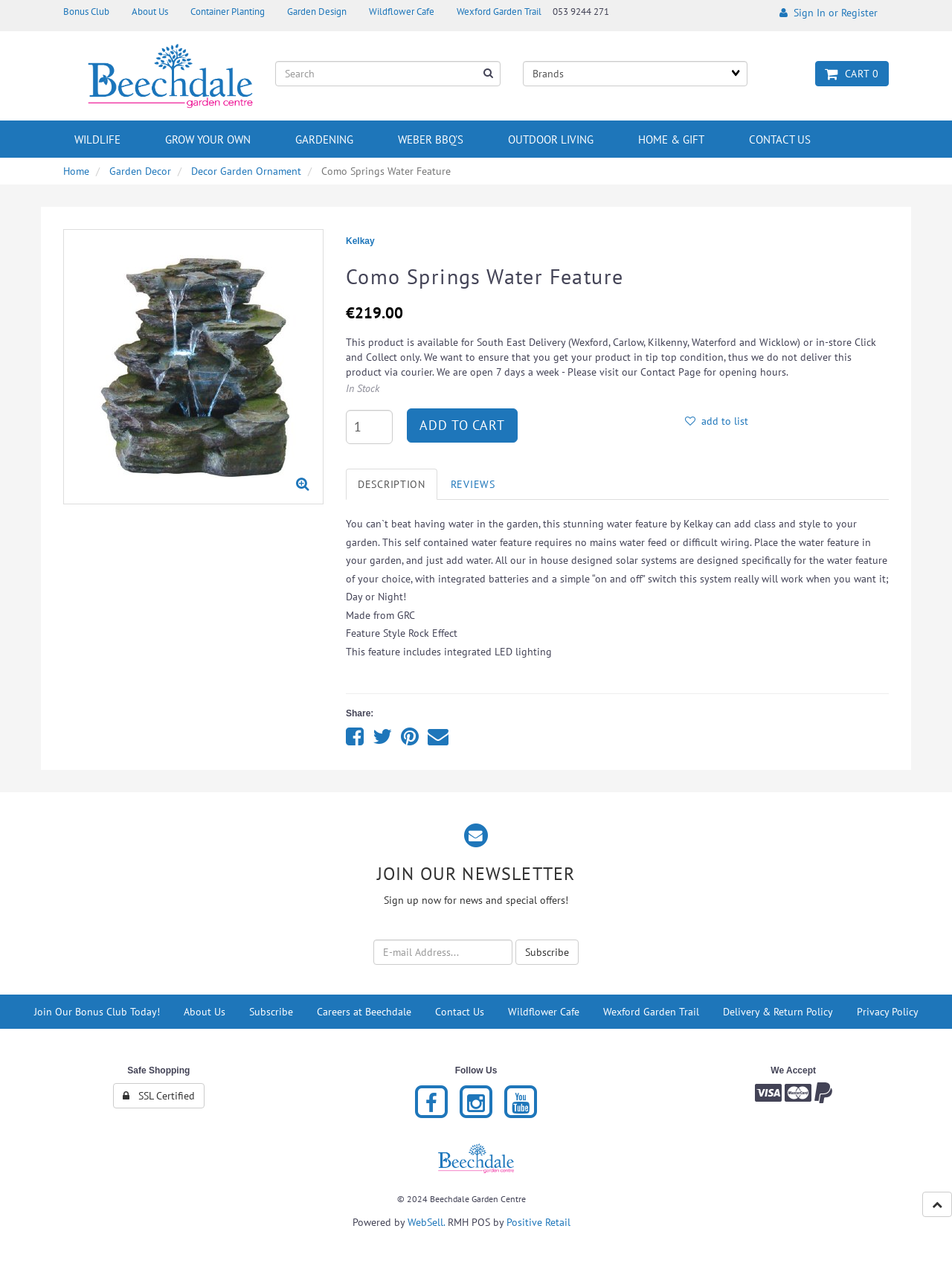Based on the image, please elaborate on the answer to the following question:
What is the theme of the links in the section with the heading 'Share:'?

I found the theme of the links in the section with the heading 'Share:' by looking at the icons and text of the links, which suggest that they are used to share the product on social media platforms.